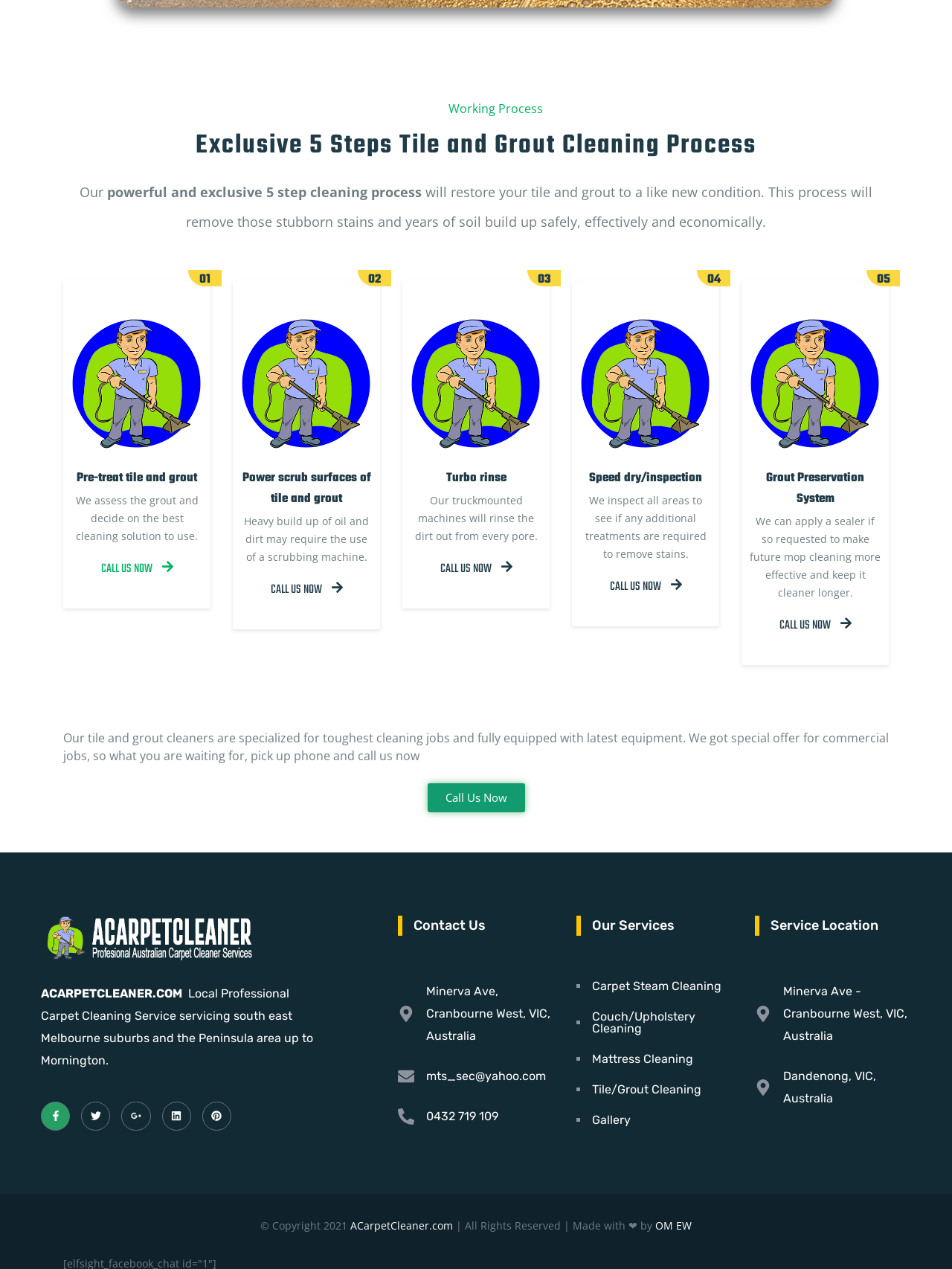What is the purpose of the Turbo rinse step? Based on the screenshot, please respond with a single word or phrase.

Rinse the dirt out from every pore